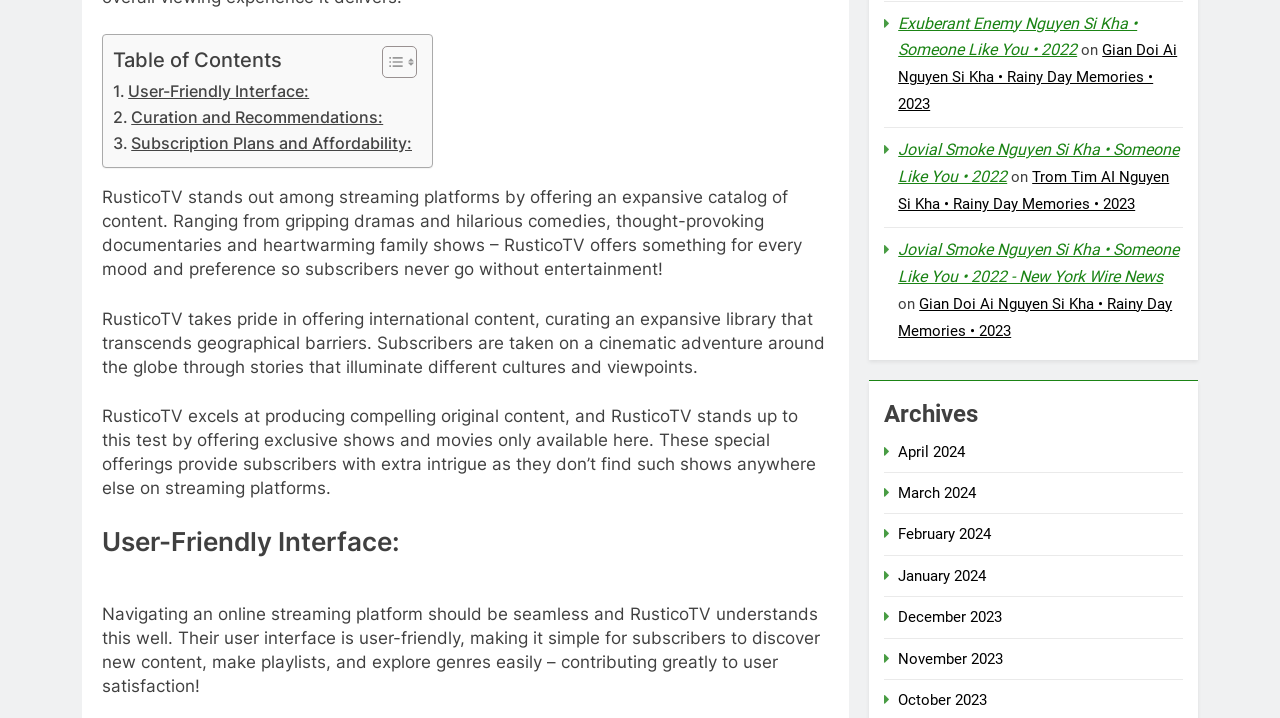What is the purpose of the 'Table of Contents' section?
Please use the image to deliver a detailed and complete answer.

The 'Table of Contents' section appears to be a navigation tool that allows users to quickly access different sections of the webpage, such as 'User-Friendly Interface', 'Curation and Recommendations', and 'Subscription Plans and Affordability'. This suggests that the purpose of this section is to help users navigate the content of the webpage.